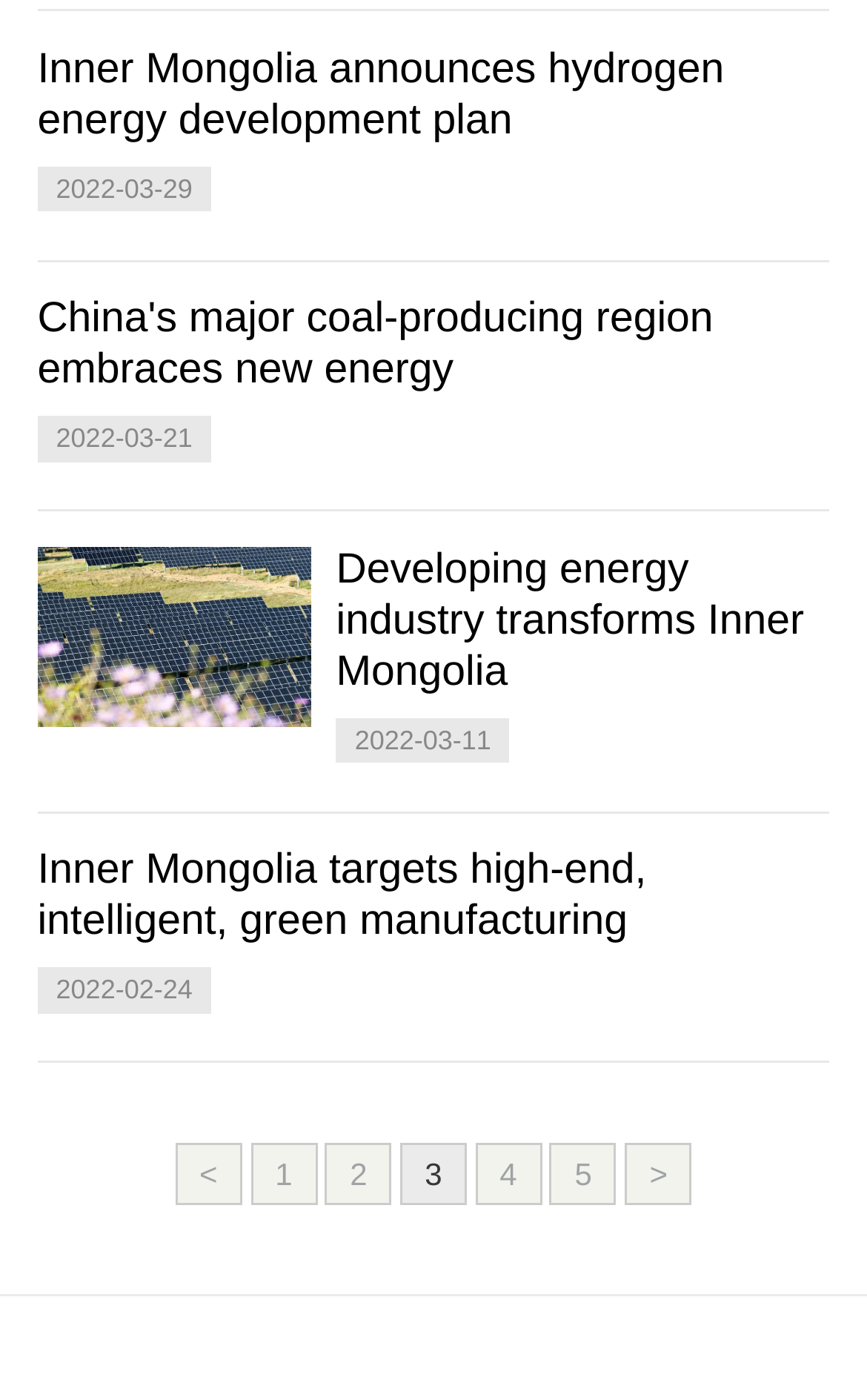Could you highlight the region that needs to be clicked to execute the instruction: "Read news about Inner Mongolia's hydrogen energy development plan"?

[0.043, 0.033, 0.957, 0.106]